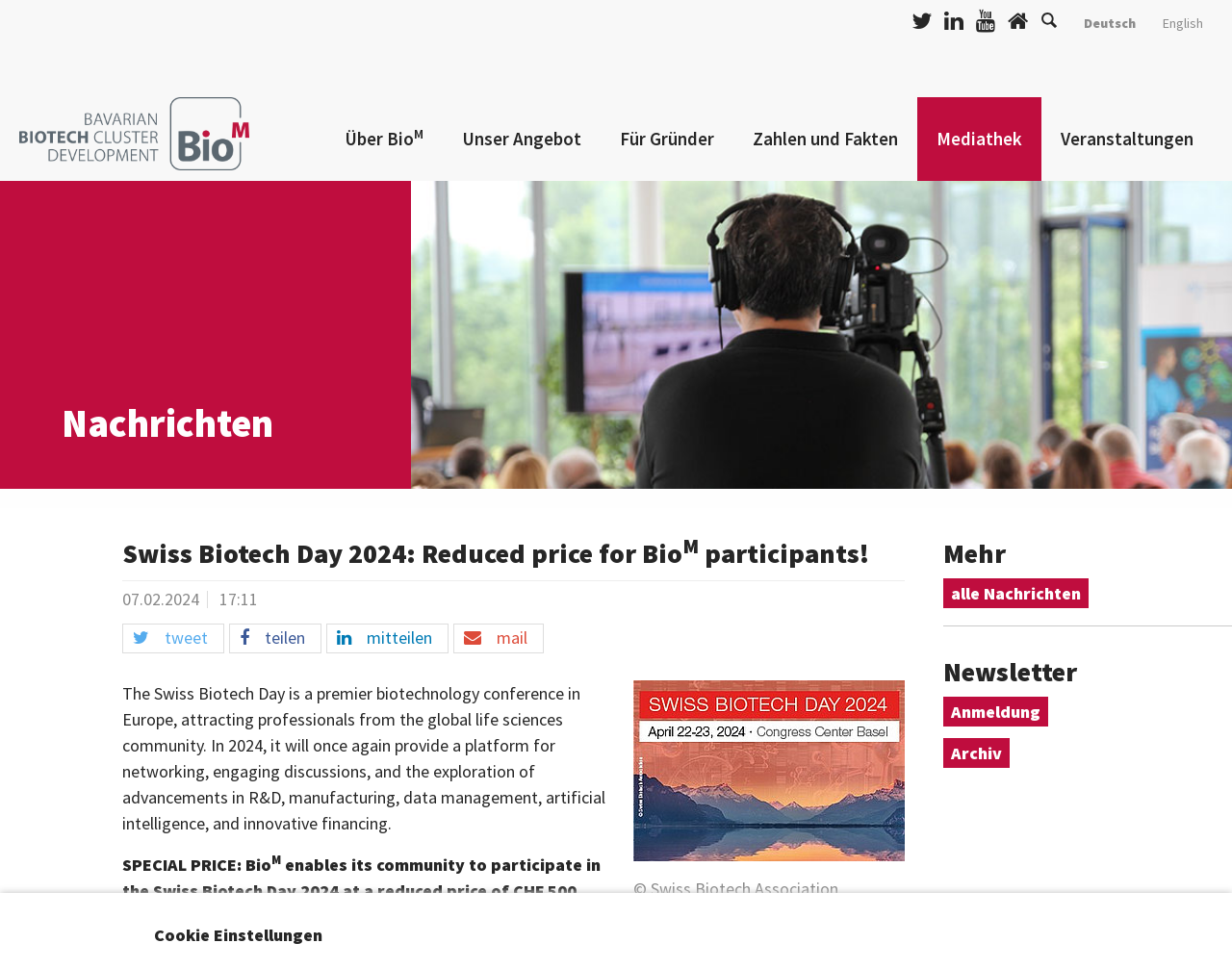Find the bounding box coordinates of the clickable area required to complete the following action: "Visit BioM website".

[0.016, 0.1, 0.202, 0.176]